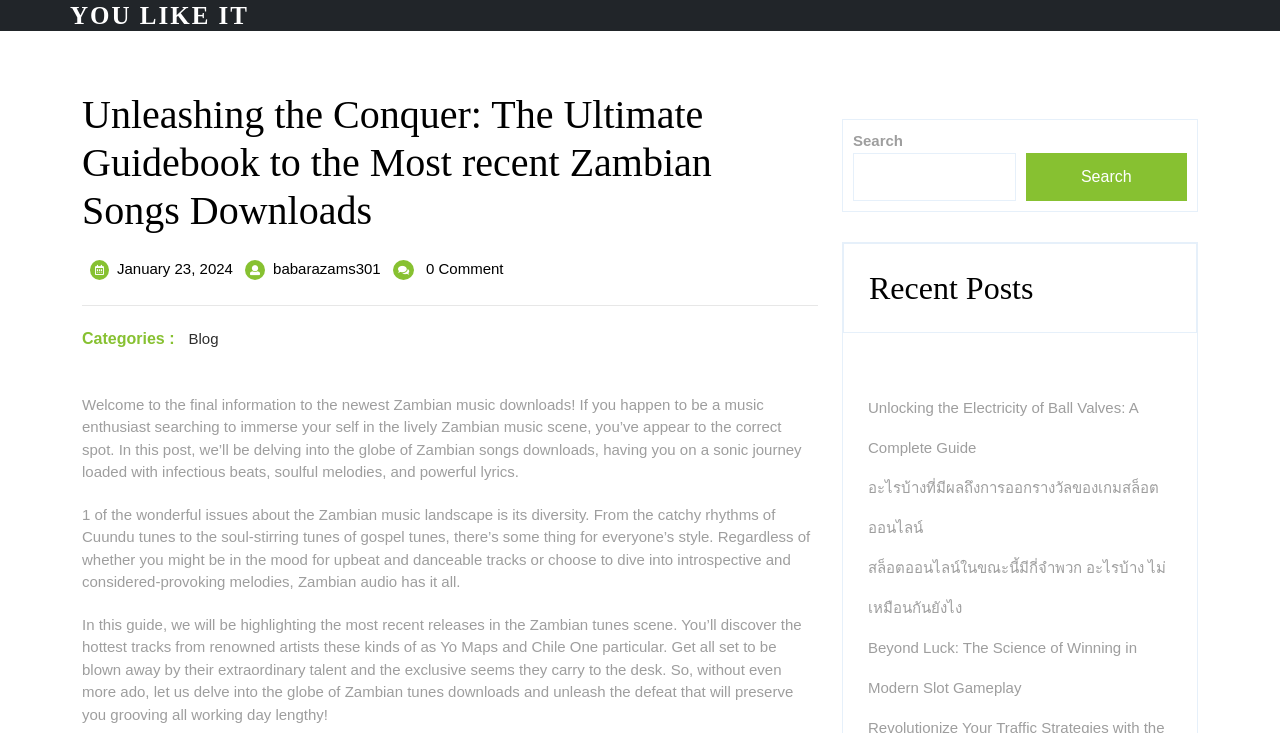Specify the bounding box coordinates for the region that must be clicked to perform the given instruction: "Click on the author's name".

[0.213, 0.355, 0.297, 0.378]